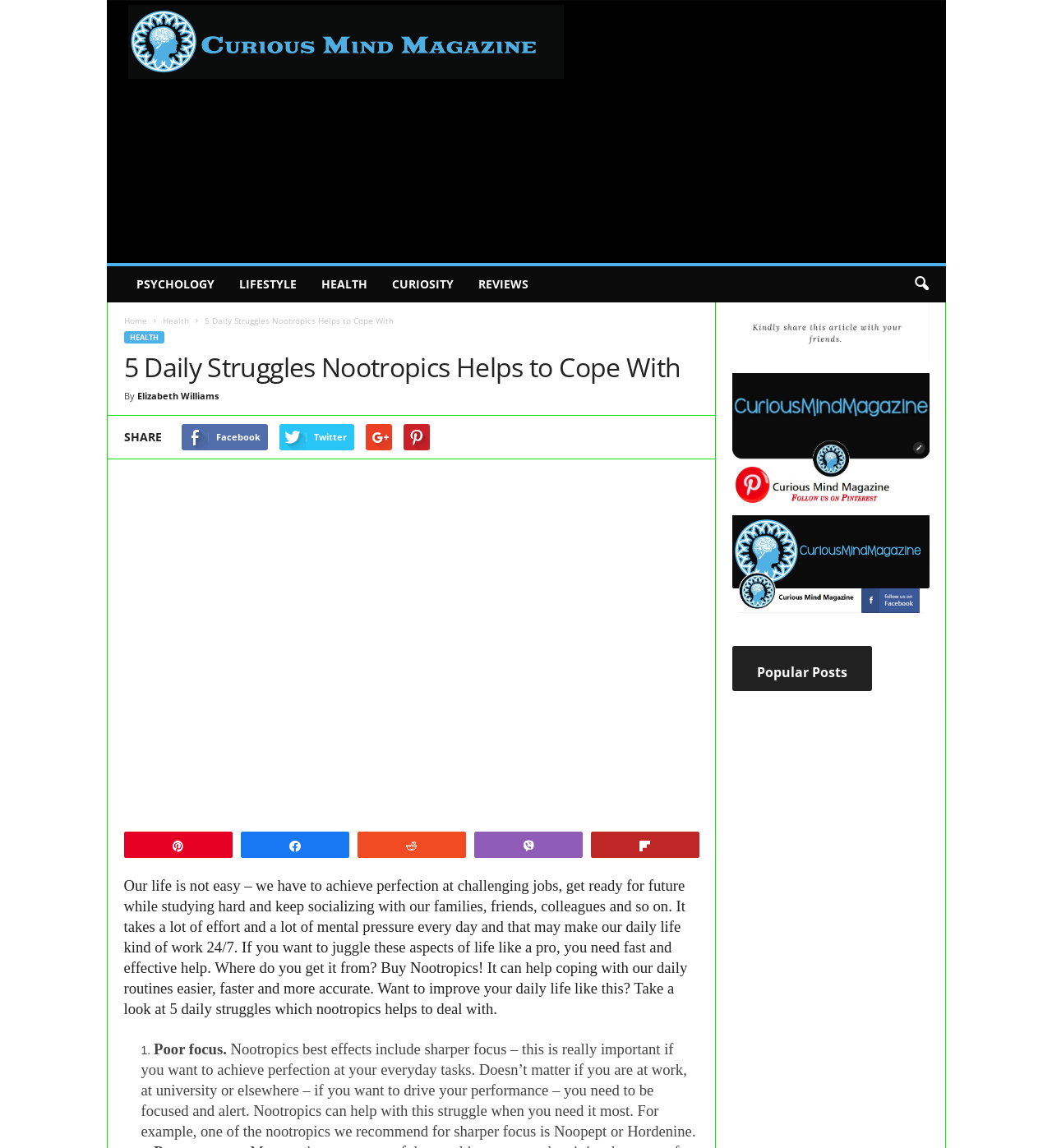Please specify the bounding box coordinates of the clickable region necessary for completing the following instruction: "Click on the 'HEALTH' link". The coordinates must consist of four float numbers between 0 and 1, i.e., [left, top, right, bottom].

[0.293, 0.232, 0.361, 0.263]